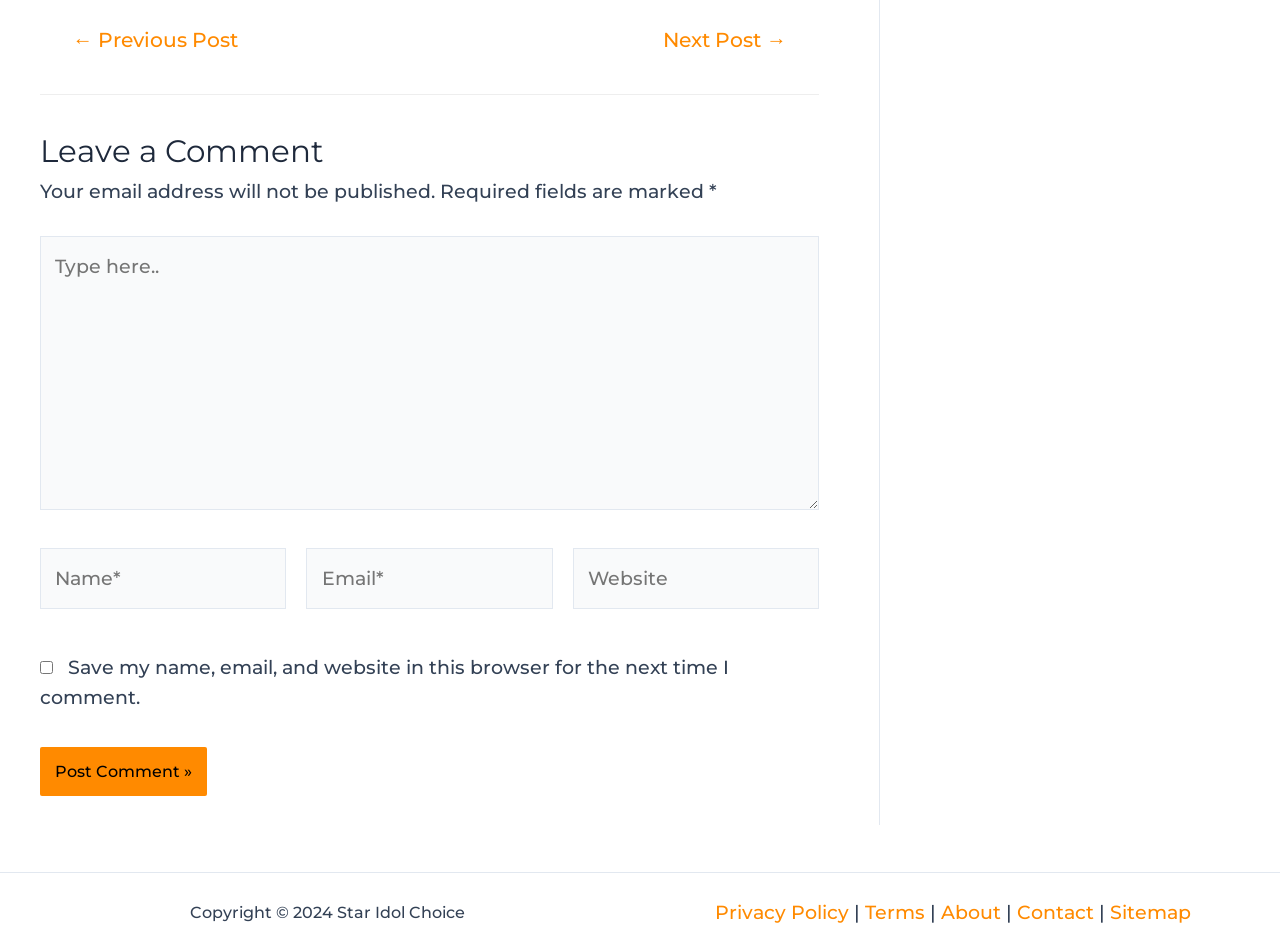What is the purpose of the form?
Provide a detailed and extensive answer to the question.

The form is located below the 'Leave a Comment' heading, which suggests that its purpose is to allow users to leave a comment on the webpage.